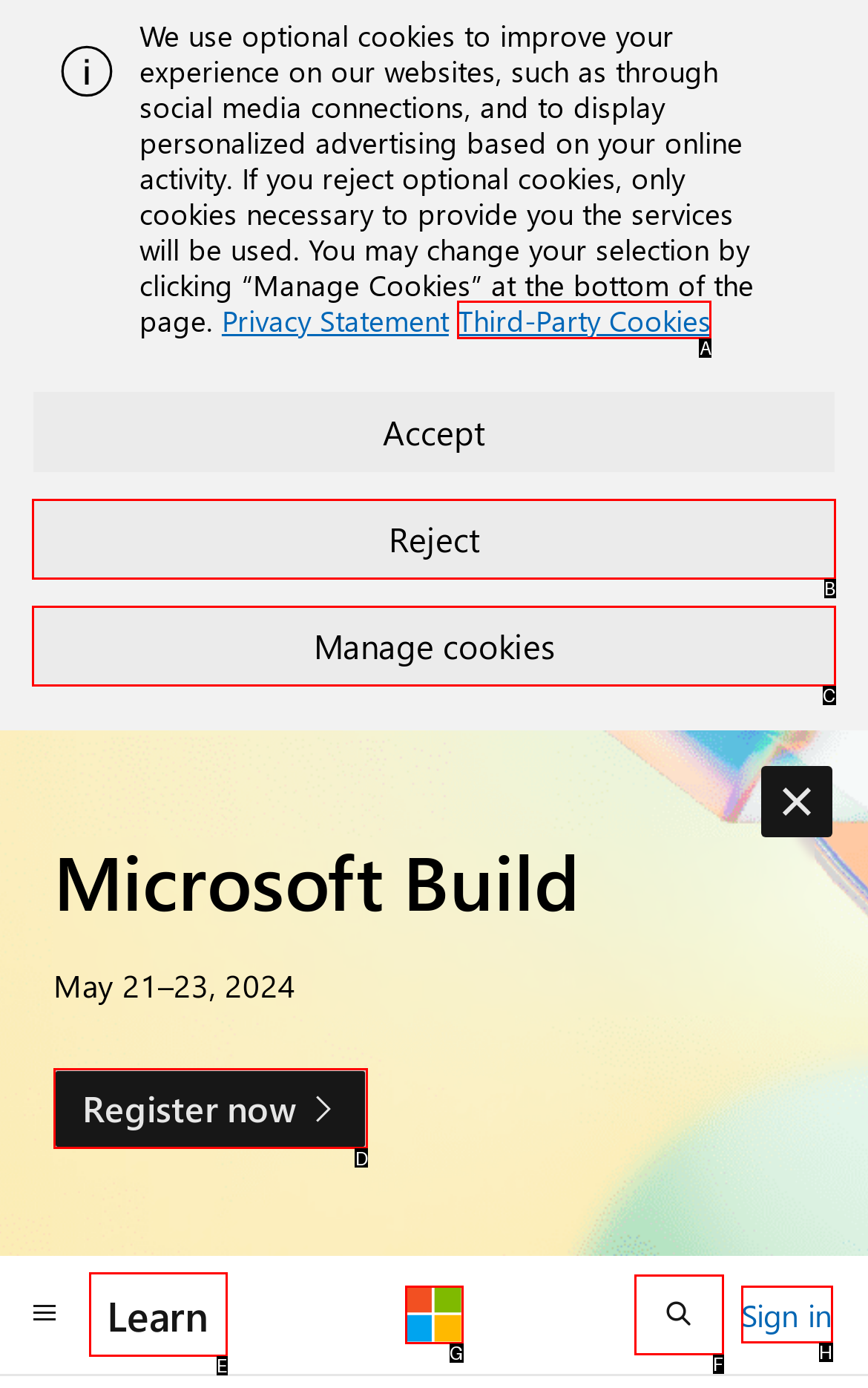Determine the HTML element that aligns with the description: parent_node: Learn aria-label="Microsoft"
Answer by stating the letter of the appropriate option from the available choices.

G